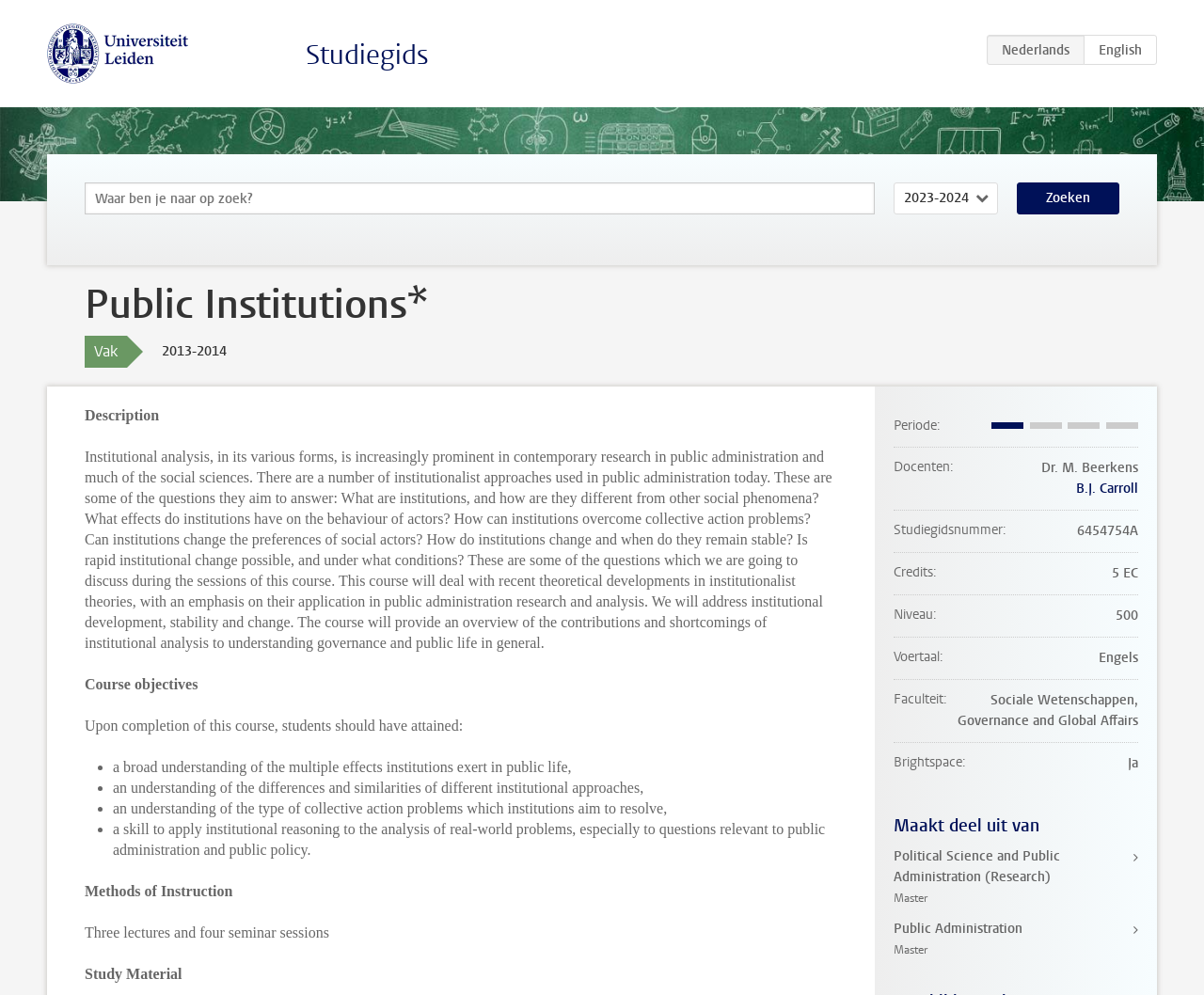Based on the provided description, "en", find the bounding box of the corresponding UI element in the screenshot.

[0.9, 0.035, 0.961, 0.065]